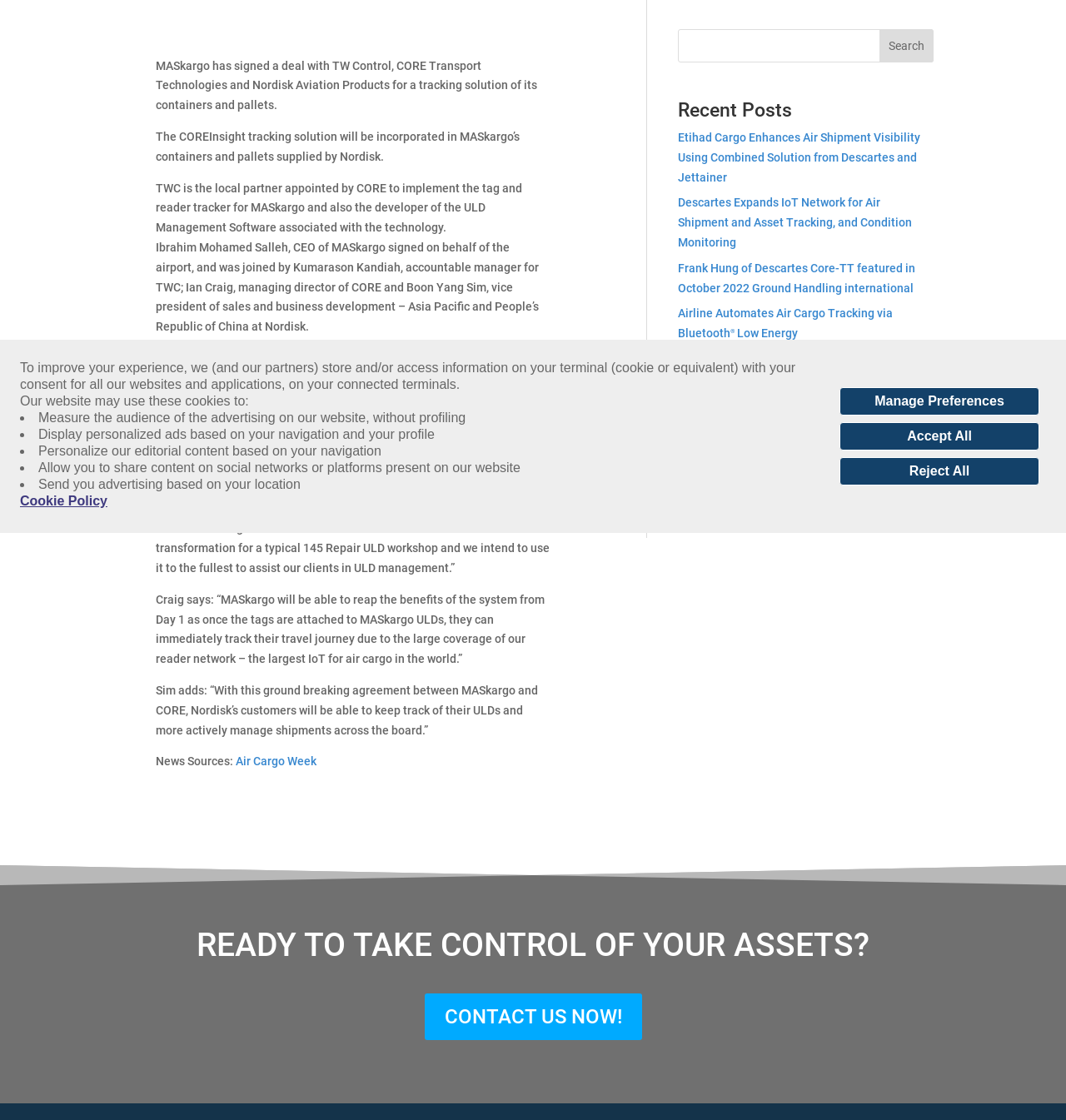Please determine the bounding box coordinates for the UI element described as: "CONTACT US NOW!".

[0.398, 0.887, 0.602, 0.928]